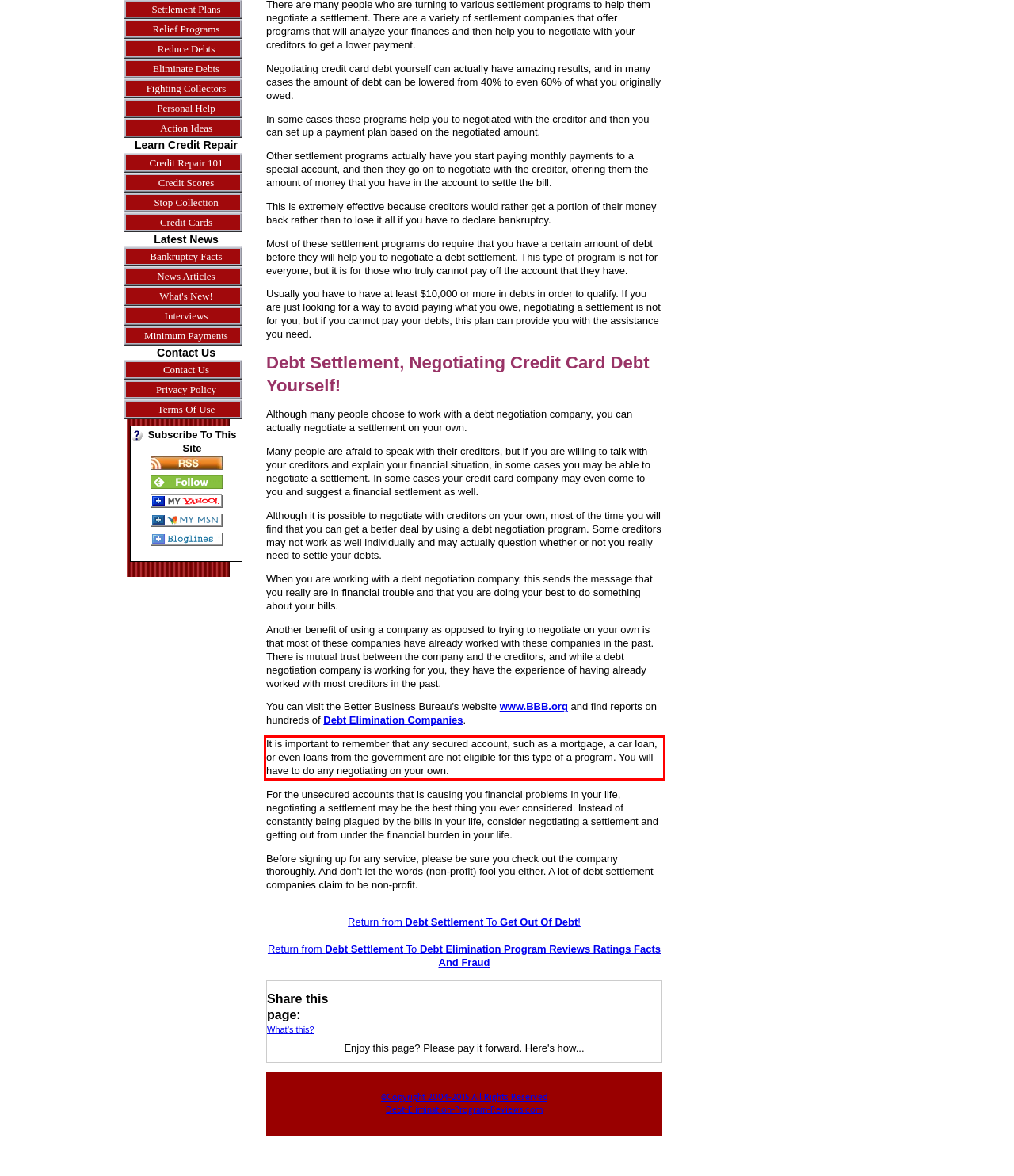You are given a screenshot with a red rectangle. Identify and extract the text within this red bounding box using OCR.

It is important to remember that any secured account, such as a mortgage, a car loan, or even loans from the government are not eligible for this type of a program. You will have to do any negotiating on your own.